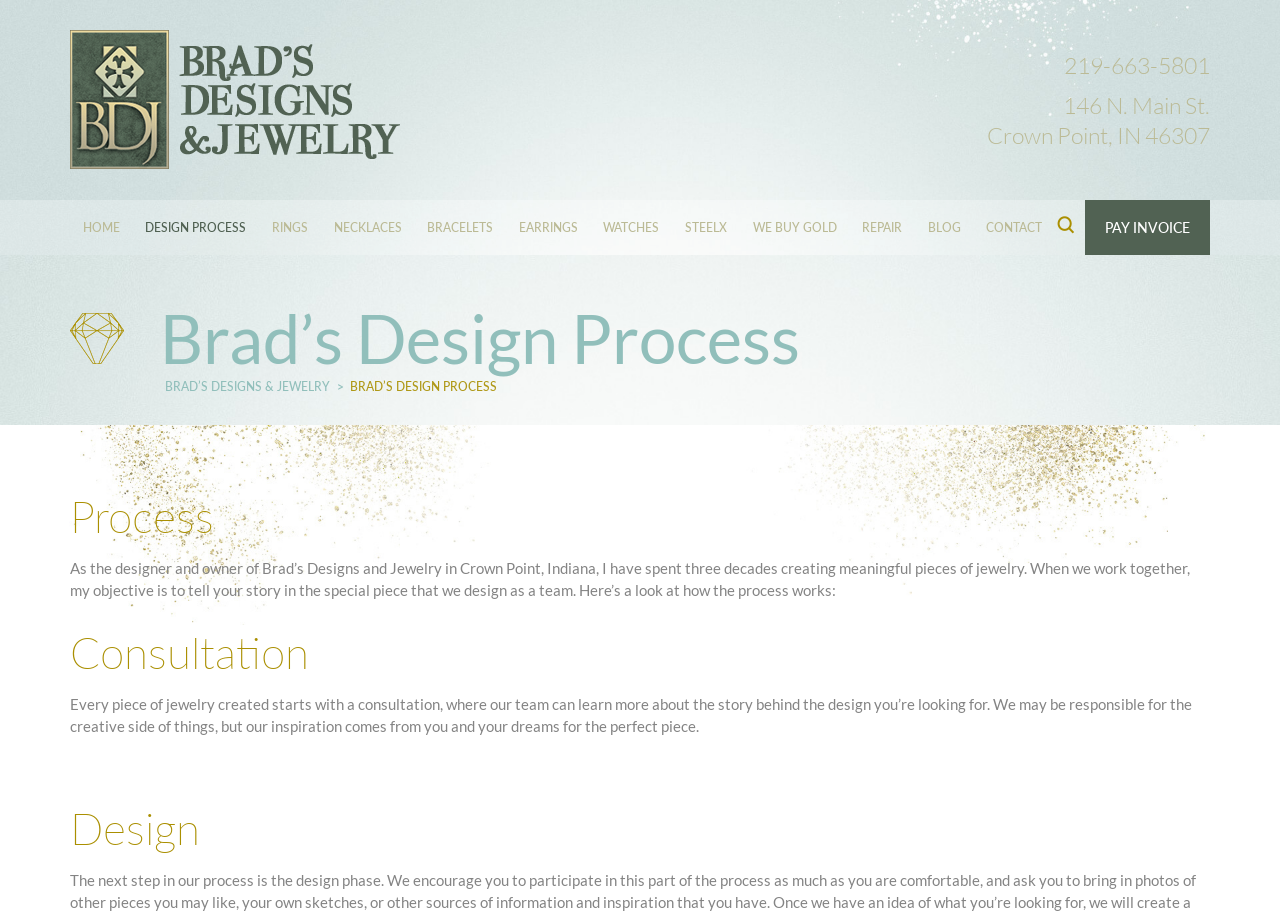Identify the bounding box for the described UI element. Provide the coordinates in (top-left x, top-left y, bottom-right x, bottom-right y) format with values ranging from 0 to 1: 219-663-5801

[0.831, 0.055, 0.945, 0.087]